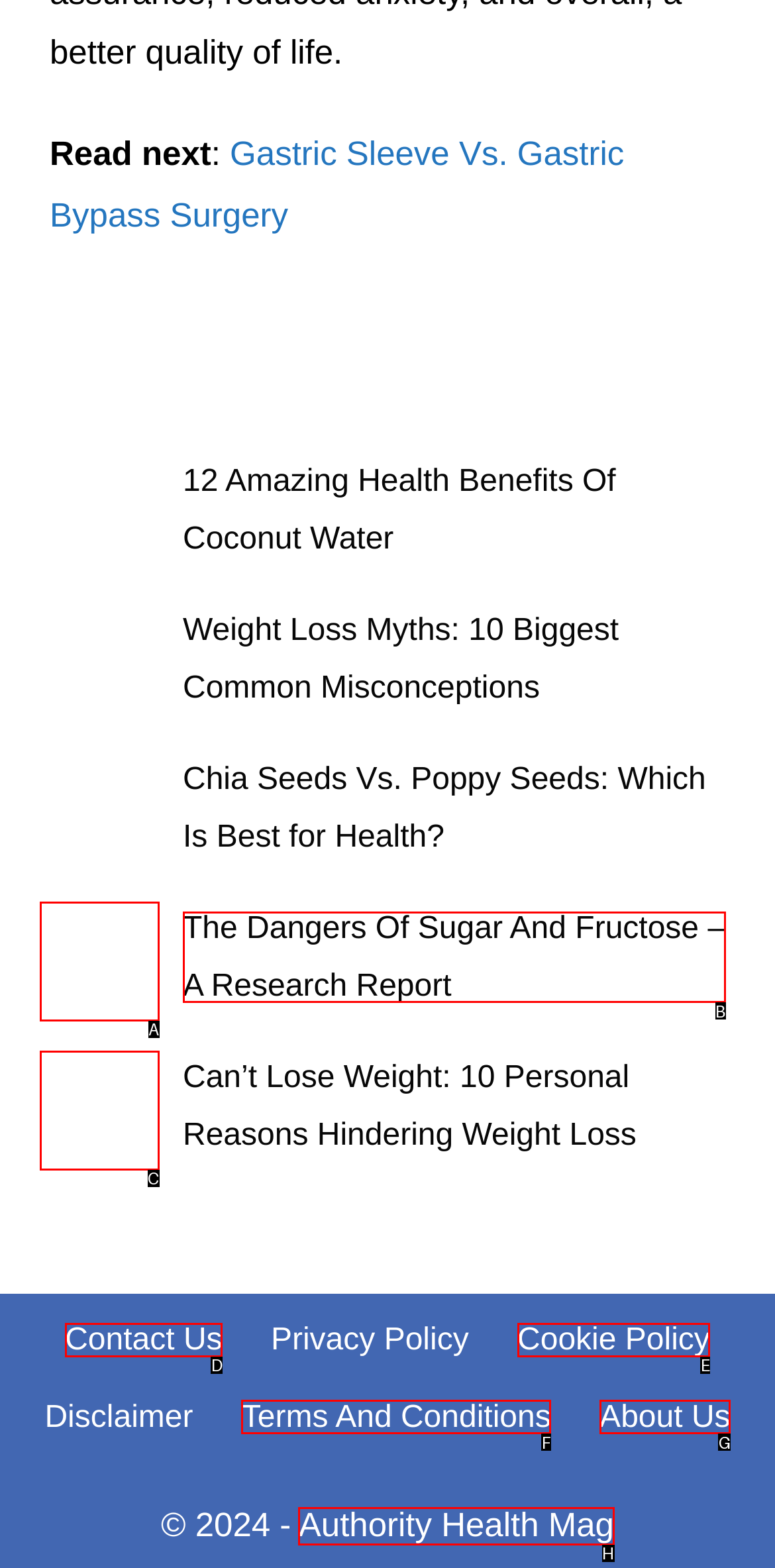Select the HTML element that best fits the description: Terms And Conditions
Respond with the letter of the correct option from the choices given.

F